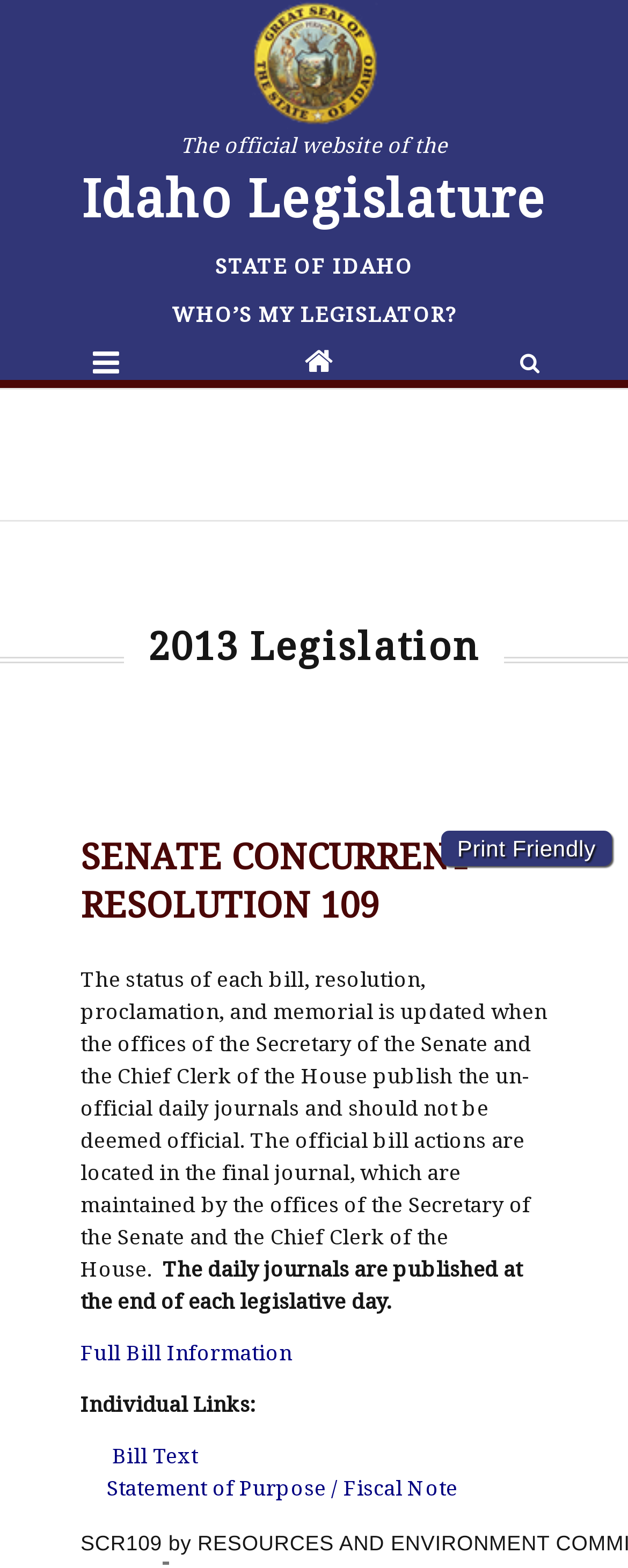Given the description of the UI element: "Who’s My Legislator?", predict the bounding box coordinates in the form of [left, top, right, bottom], with each value being a float between 0 and 1.

[0.273, 0.19, 0.727, 0.21]